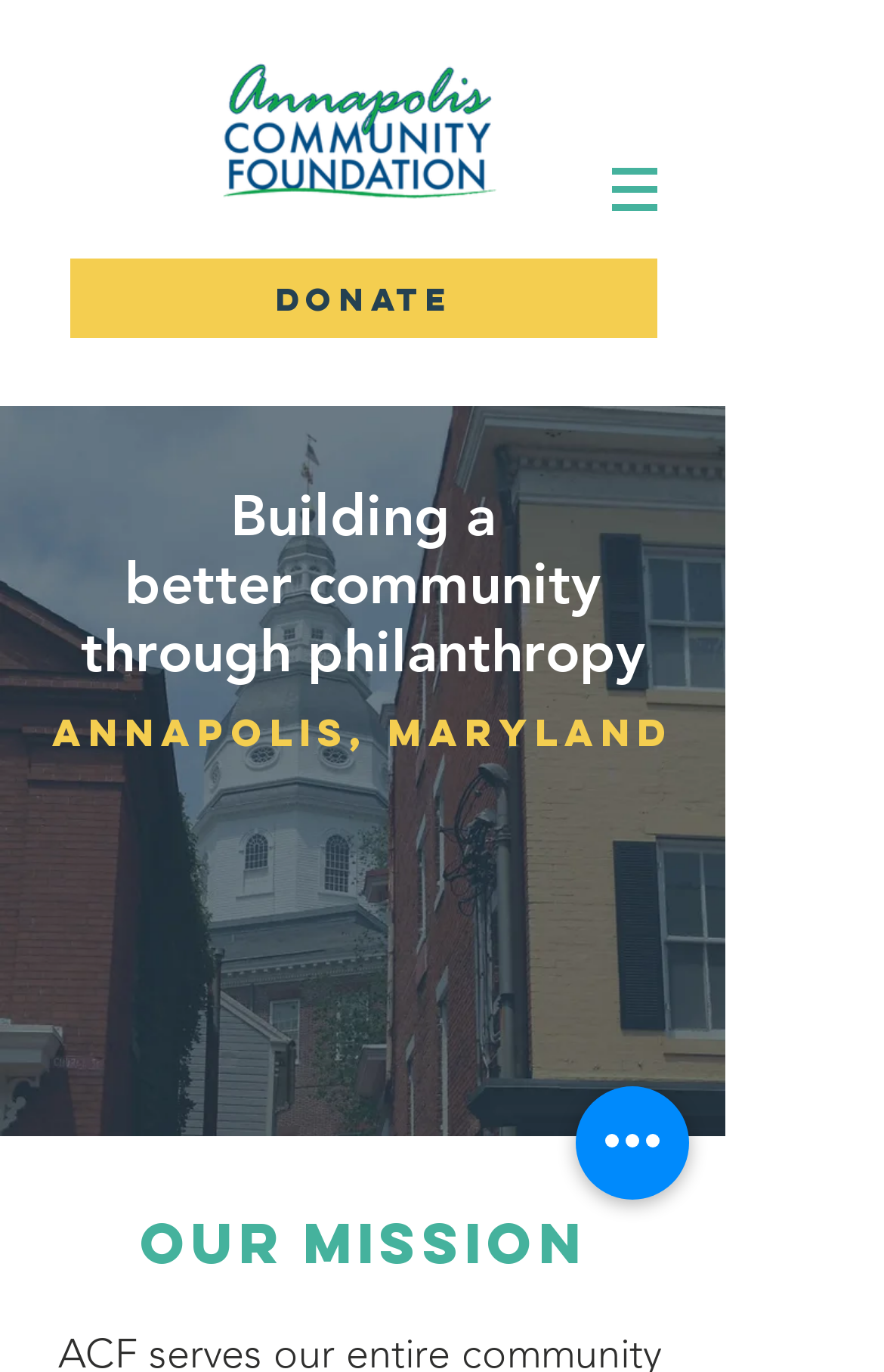Provide the bounding box for the UI element matching this description: "aria-label="Quick actions"".

[0.651, 0.792, 0.779, 0.874]